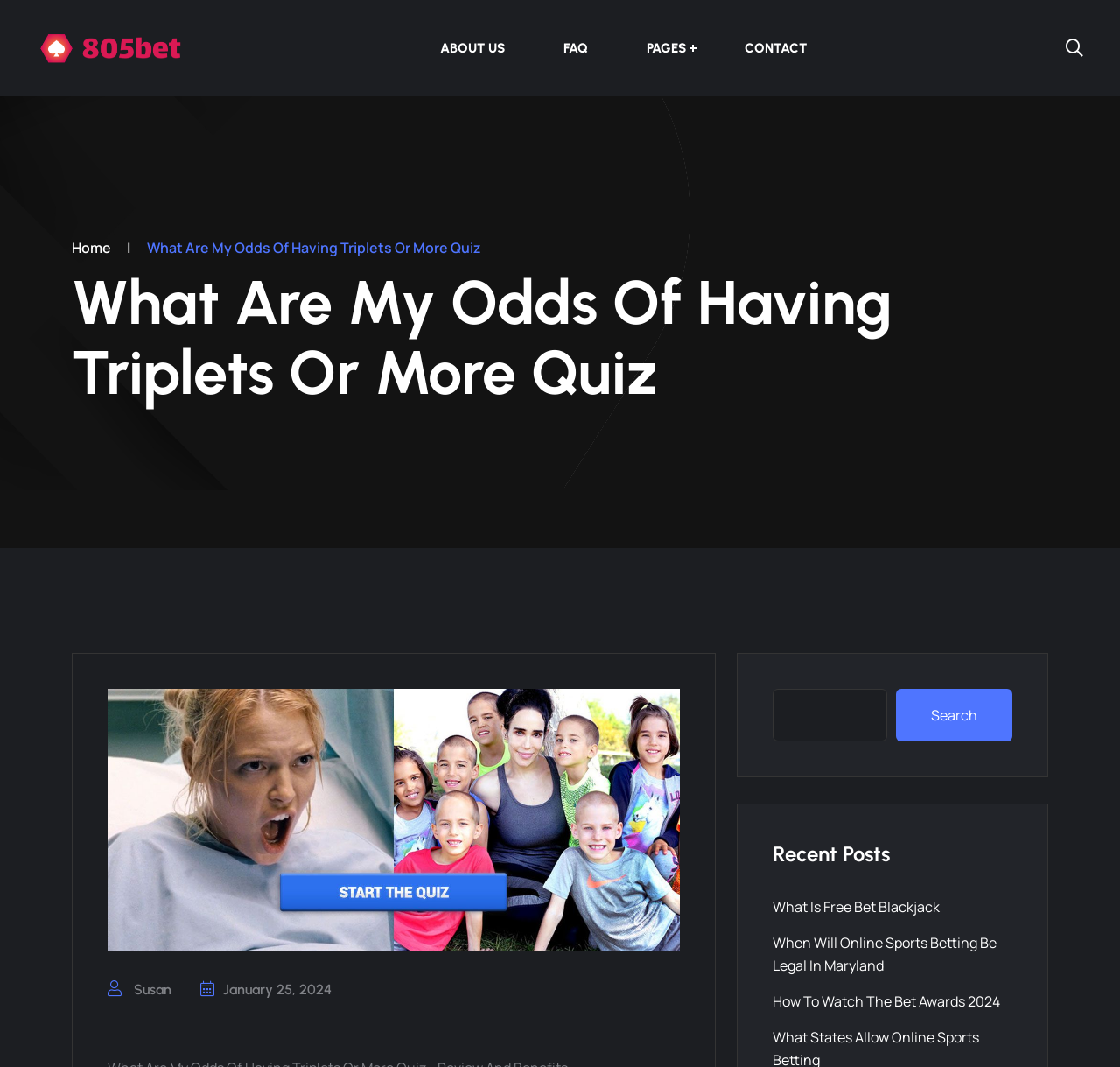Locate the bounding box coordinates of the area you need to click to fulfill this instruction: 'Read the 'What Is Free Bet Blackjack' post'. The coordinates must be in the form of four float numbers ranging from 0 to 1: [left, top, right, bottom].

[0.69, 0.841, 0.839, 0.859]